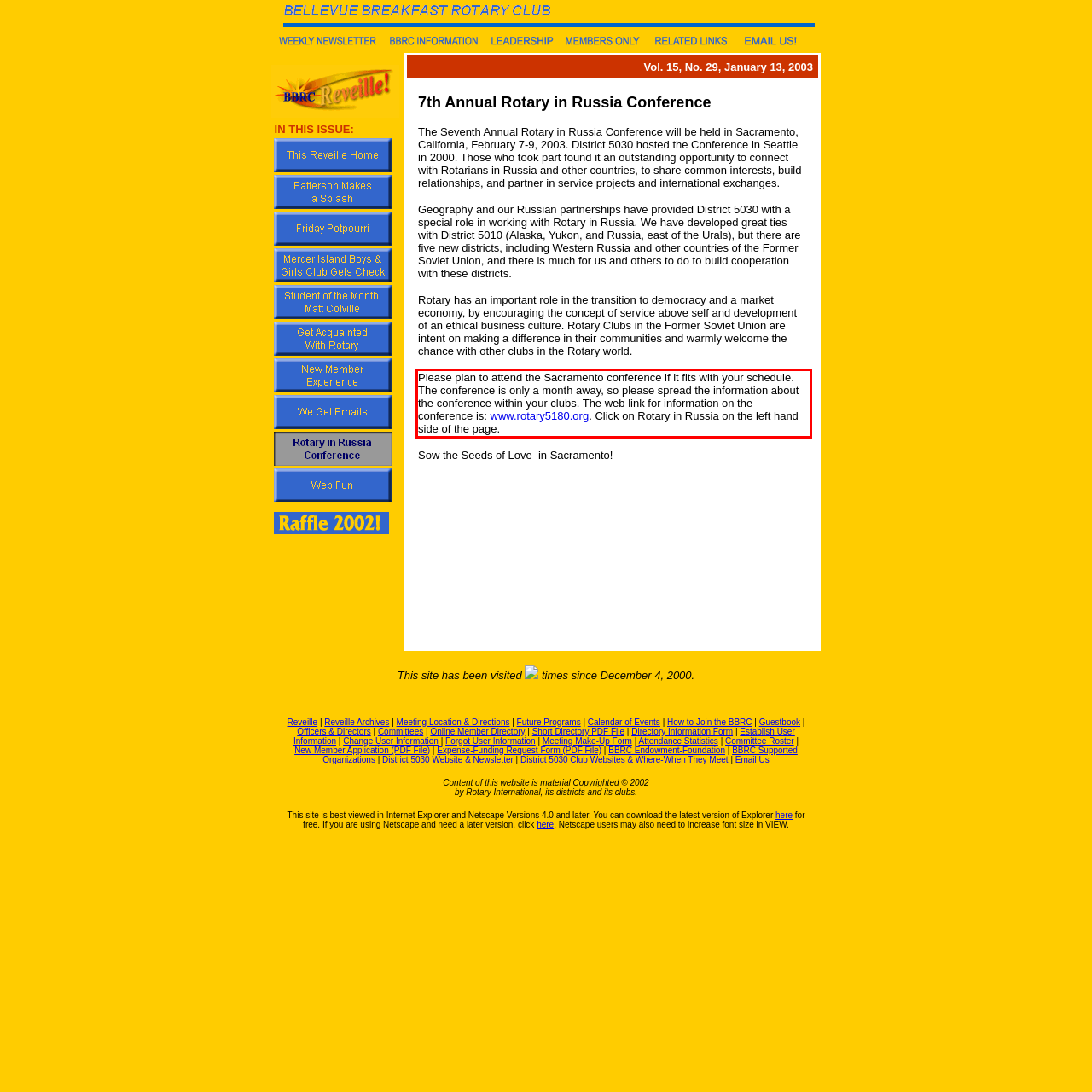Within the provided webpage screenshot, find the red rectangle bounding box and perform OCR to obtain the text content.

Please plan to attend the Sacramento conference if it fits with your schedule. The conference is only a month away, so please spread the information about the conference within your clubs. The web link for information on the conference is: www.rotary5180.org. Click on Rotary in Russia on the left hand side of the page.